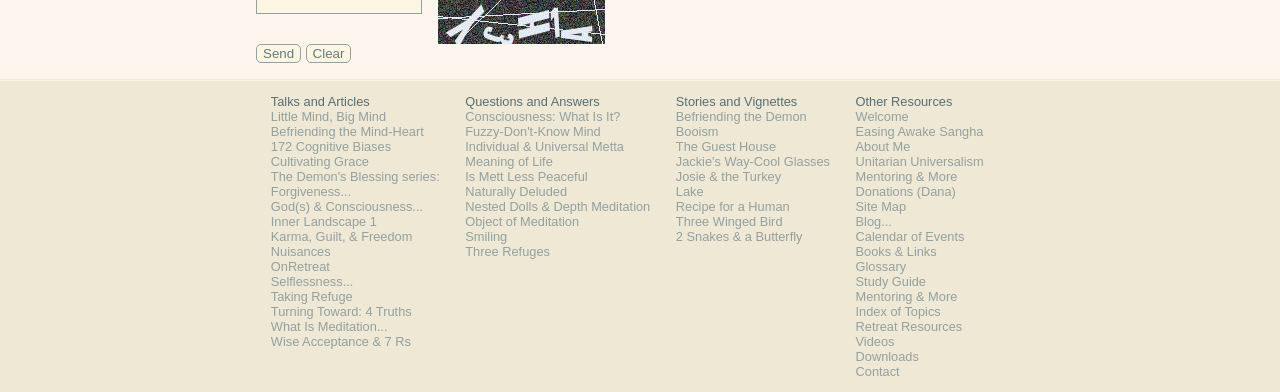Find the bounding box coordinates of the clickable region needed to perform the following instruction: "Explore the 'Questions and Answers' section". The coordinates should be provided as four float numbers between 0 and 1, i.e., [left, top, right, bottom].

[0.364, 0.239, 0.469, 0.277]